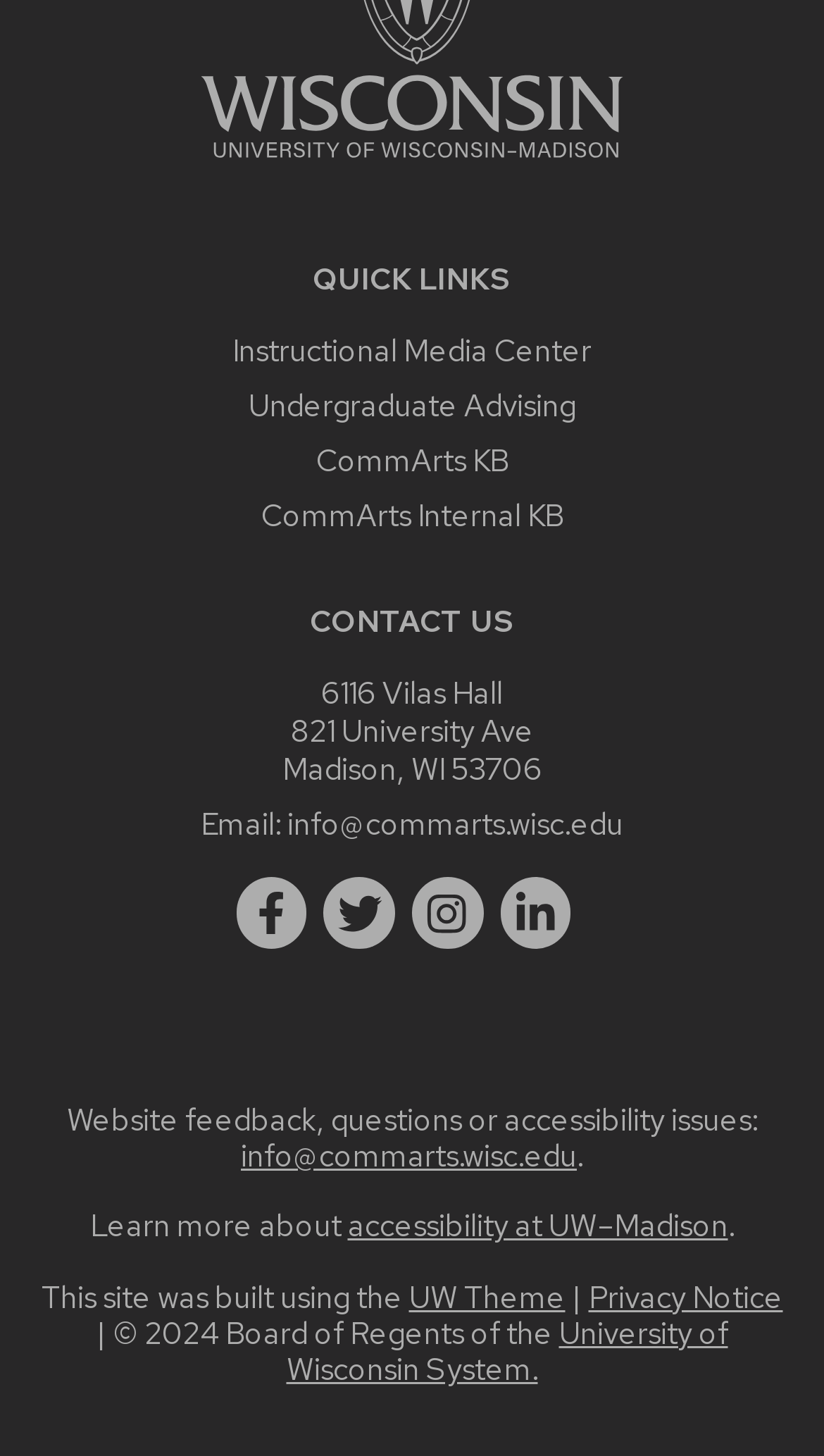Provide the bounding box coordinates for the UI element that is described as: "Undergraduate Advising".

[0.301, 0.264, 0.699, 0.292]